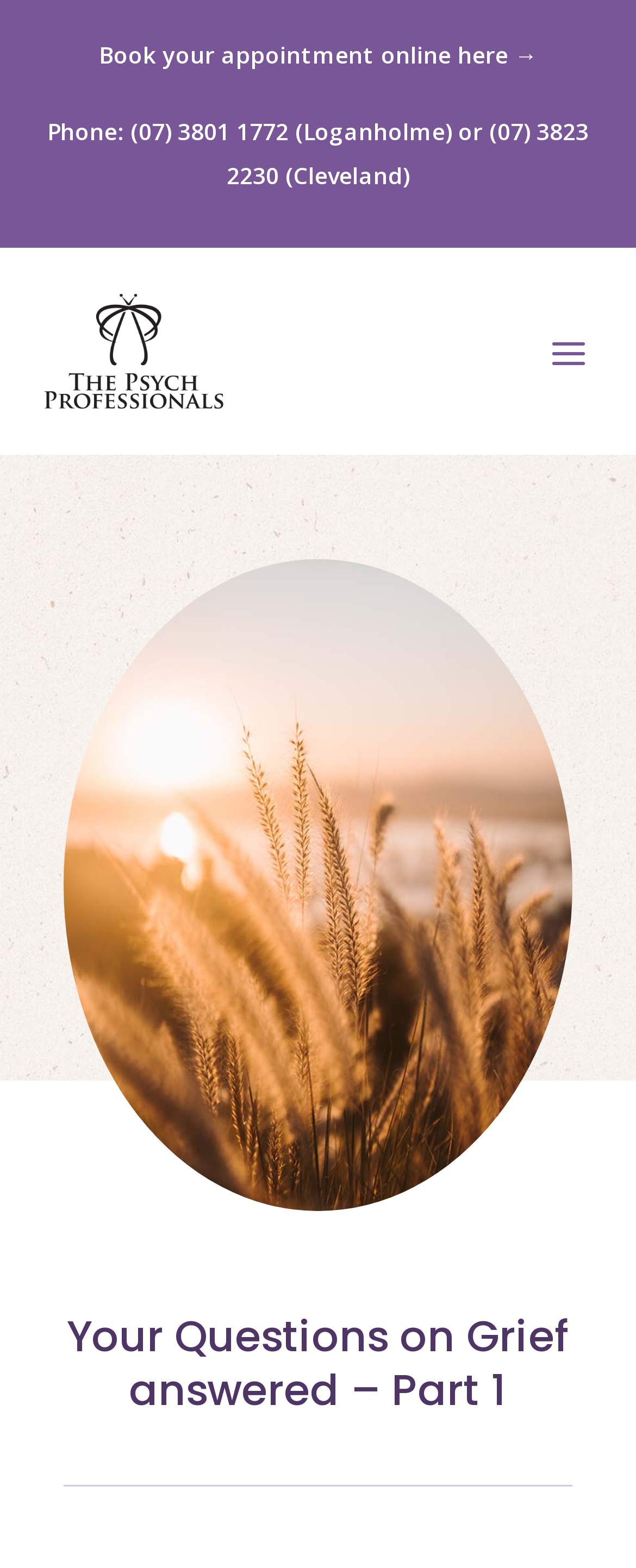What is the main heading displayed on the webpage? Please provide the text.

Your Questions on Grief answered – Part 1